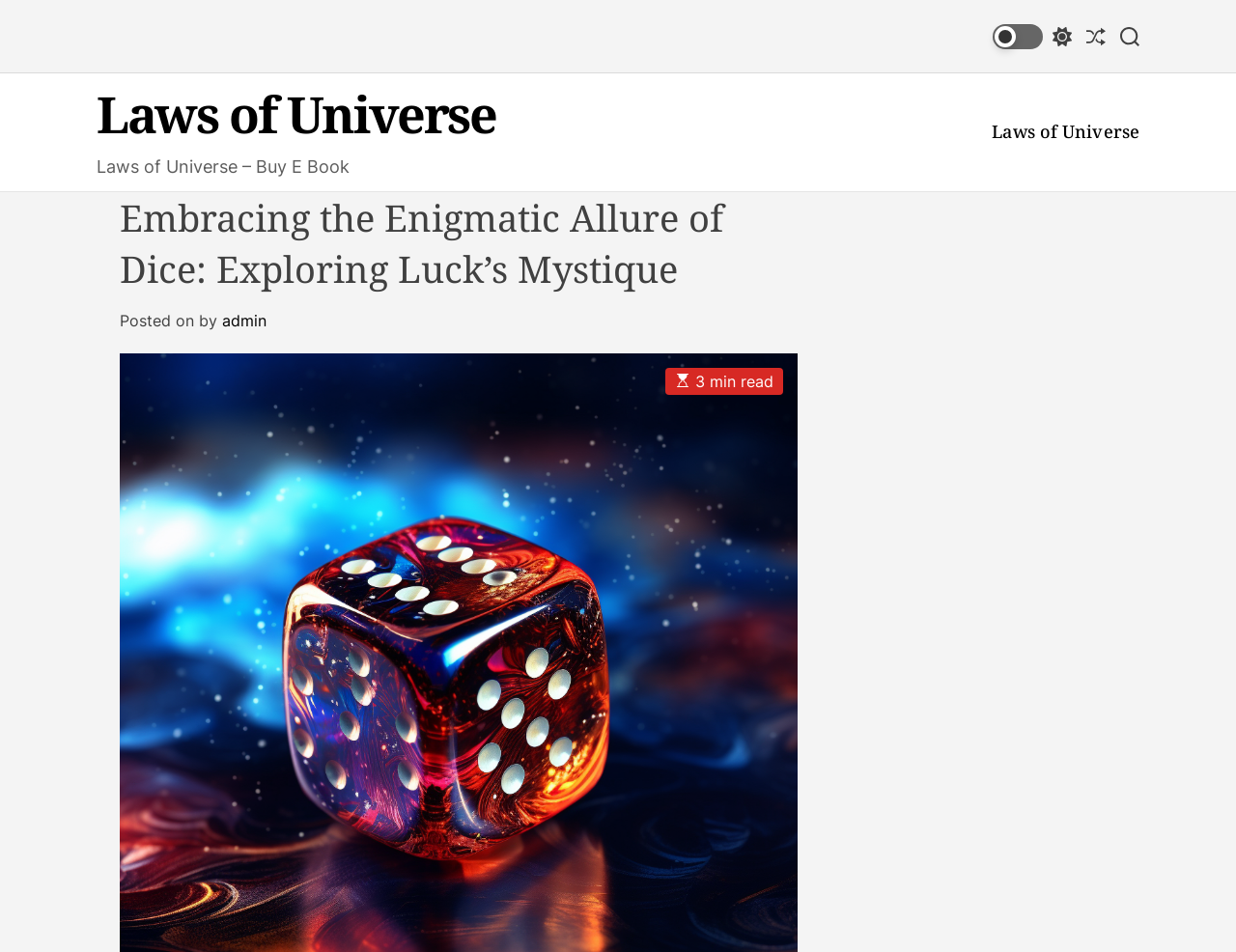Use a single word or phrase to answer the question:
Who is the author of the article?

admin